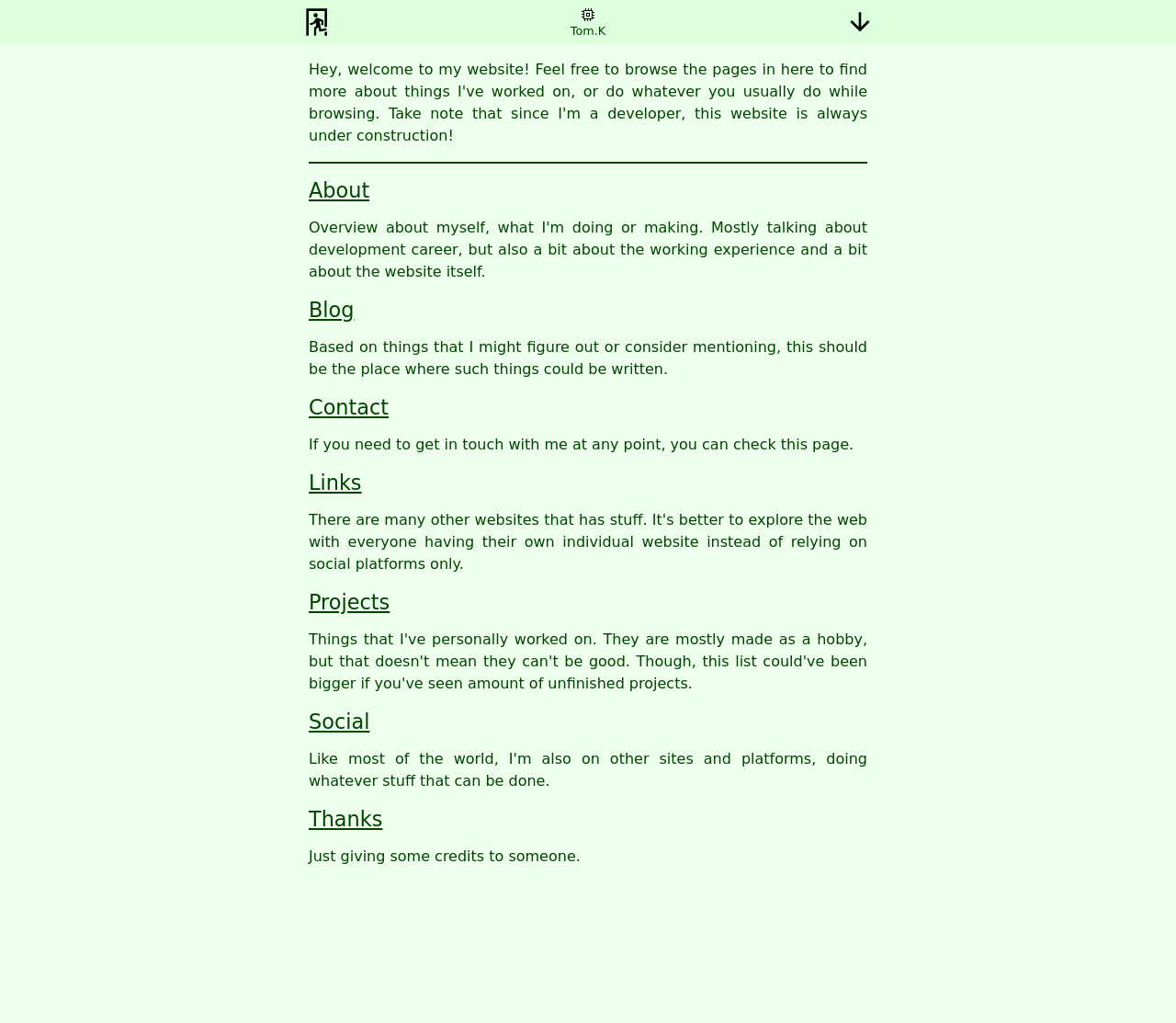Please answer the following query using a single word or phrase: 
What is the topmost link on the webpage?

Tom.K